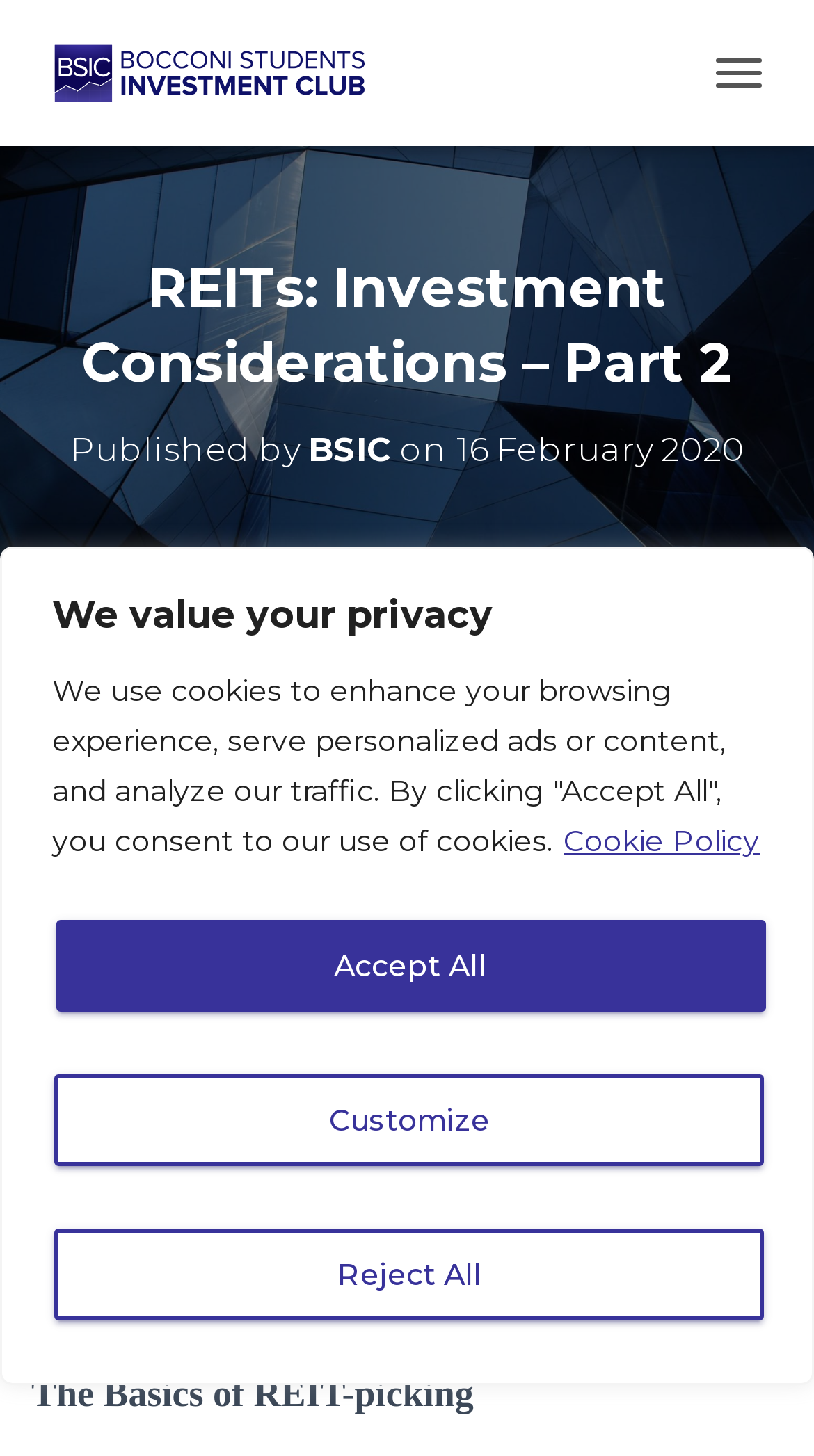Determine the bounding box coordinates of the clickable element to achieve the following action: 'Visit the BSIC homepage'. Provide the coordinates as four float values between 0 and 1, formatted as [left, top, right, bottom].

[0.038, 0.014, 0.516, 0.086]